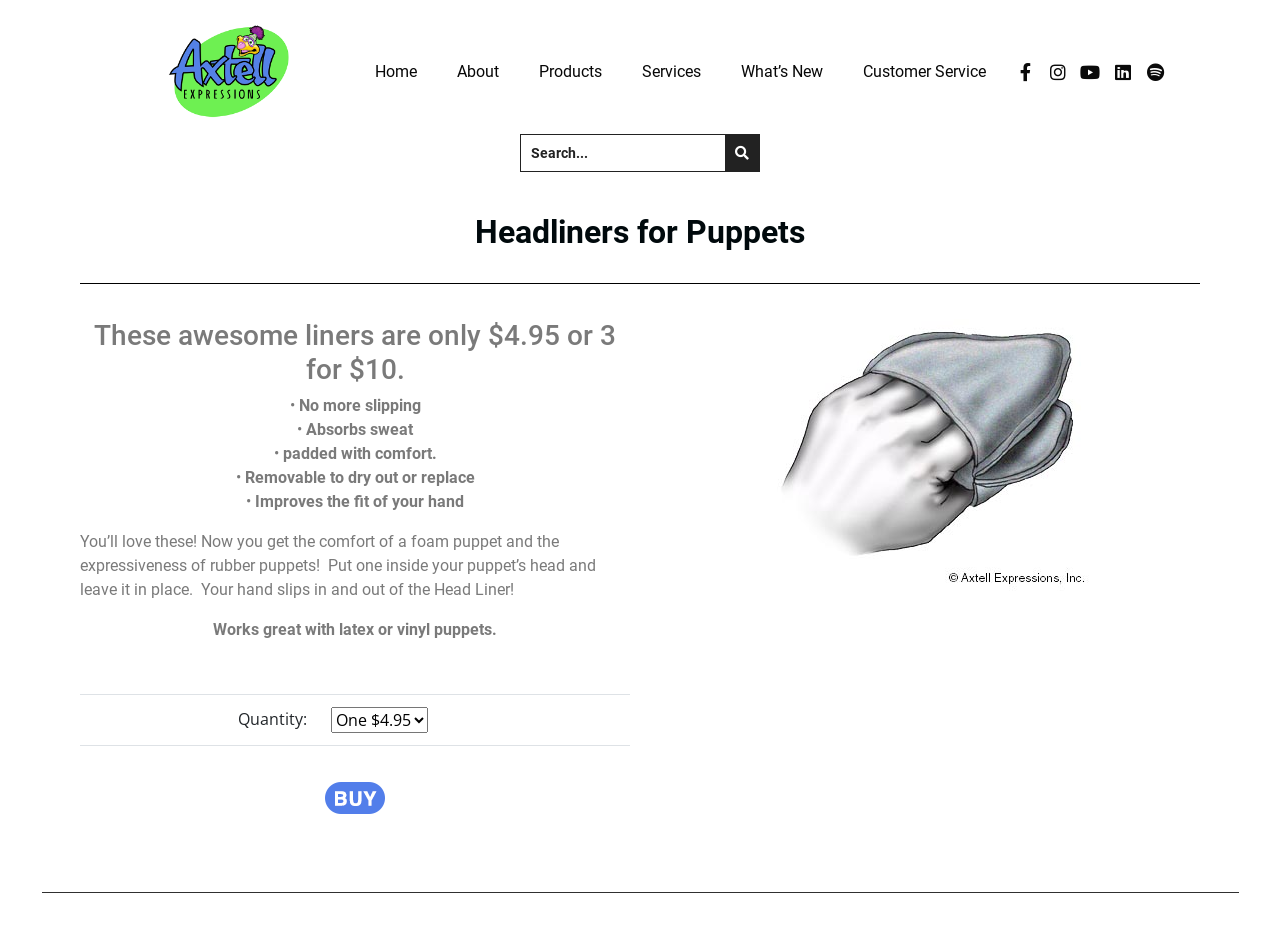Please identify the bounding box coordinates of the clickable area that will fulfill the following instruction: "Go to the home page". The coordinates should be in the format of four float numbers between 0 and 1, i.e., [left, top, right, bottom].

[0.277, 0.057, 0.341, 0.099]